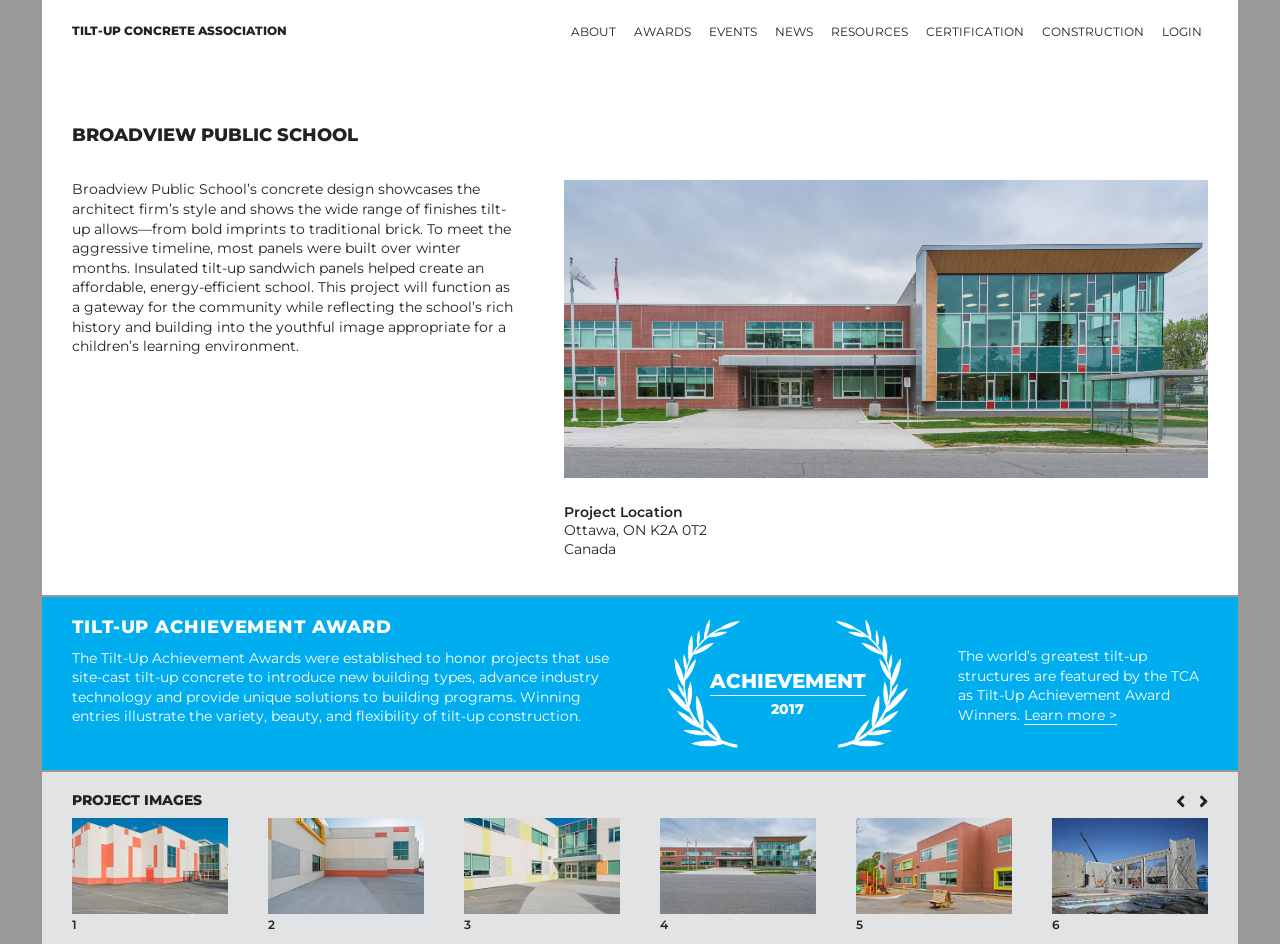Pinpoint the bounding box coordinates of the element to be clicked to execute the instruction: "Learn more about the Tilt-Up Achievement Award".

[0.8, 0.748, 0.873, 0.768]